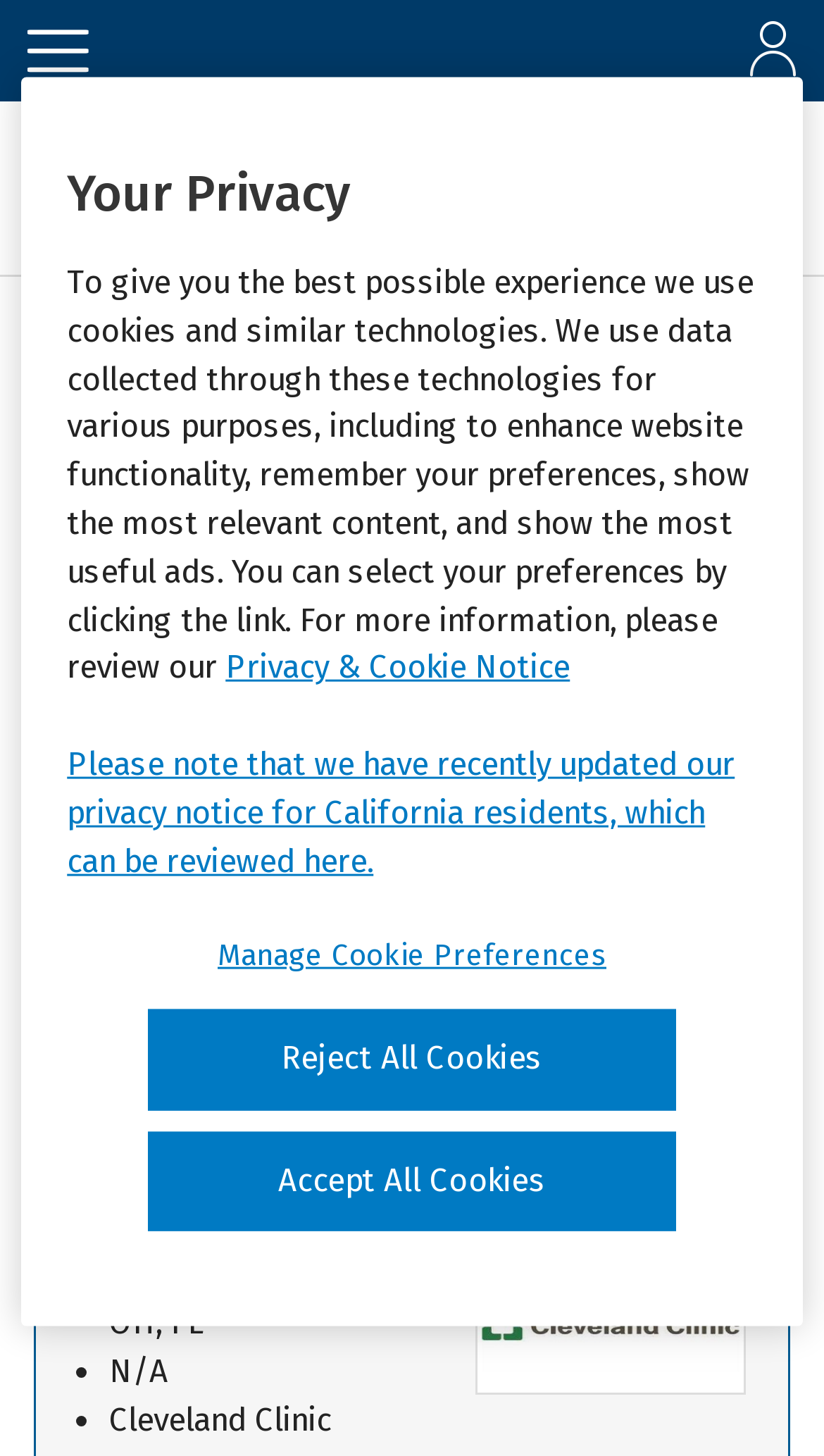Find and generate the main title of the webpage.

Healthcare Gastroenterologist Full Time jobs in New Hampshire